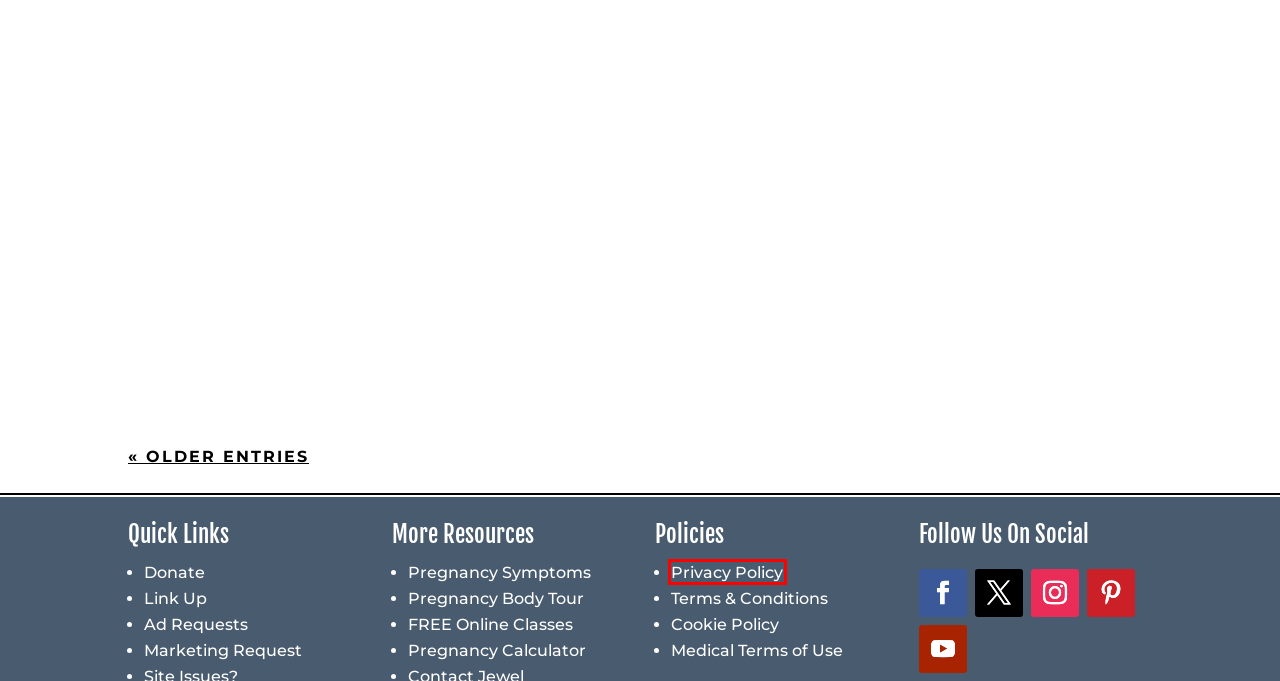You are looking at a screenshot of a webpage with a red bounding box around an element. Determine the best matching webpage description for the new webpage resulting from clicking the element in the red bounding box. Here are the descriptions:
A. Cookie Policy | StandUpGirl.com
B. Due Date Calculator | StandUpGirl.com
C. StandUpGirl.com AD Request | StandUpGirl.com
D. Full Privacy Policy | StandUpGirl.com
E. Partner Gifts | StandUpGirl.com Foundation
F. Link To StandUpGirl.com | StandUpGirl.com
G. Terms & Conditions | StandUpGirl.com
H. Pregnancy & Parenting Lessons | StandUpGirl.com

D